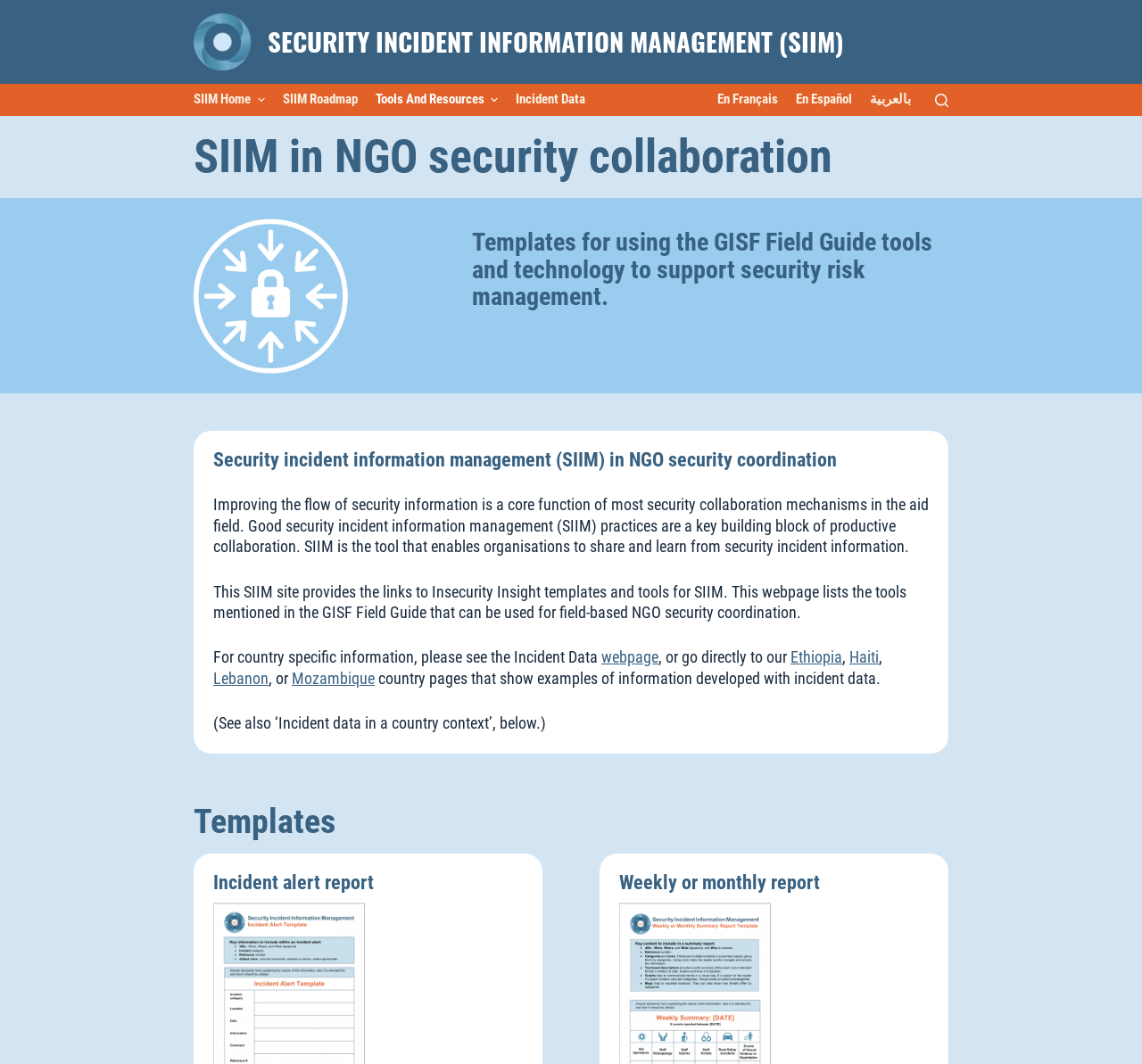Specify the bounding box coordinates of the region I need to click to perform the following instruction: "Search for something". The coordinates must be four float numbers in the range of 0 to 1, i.e., [left, top, right, bottom].

None